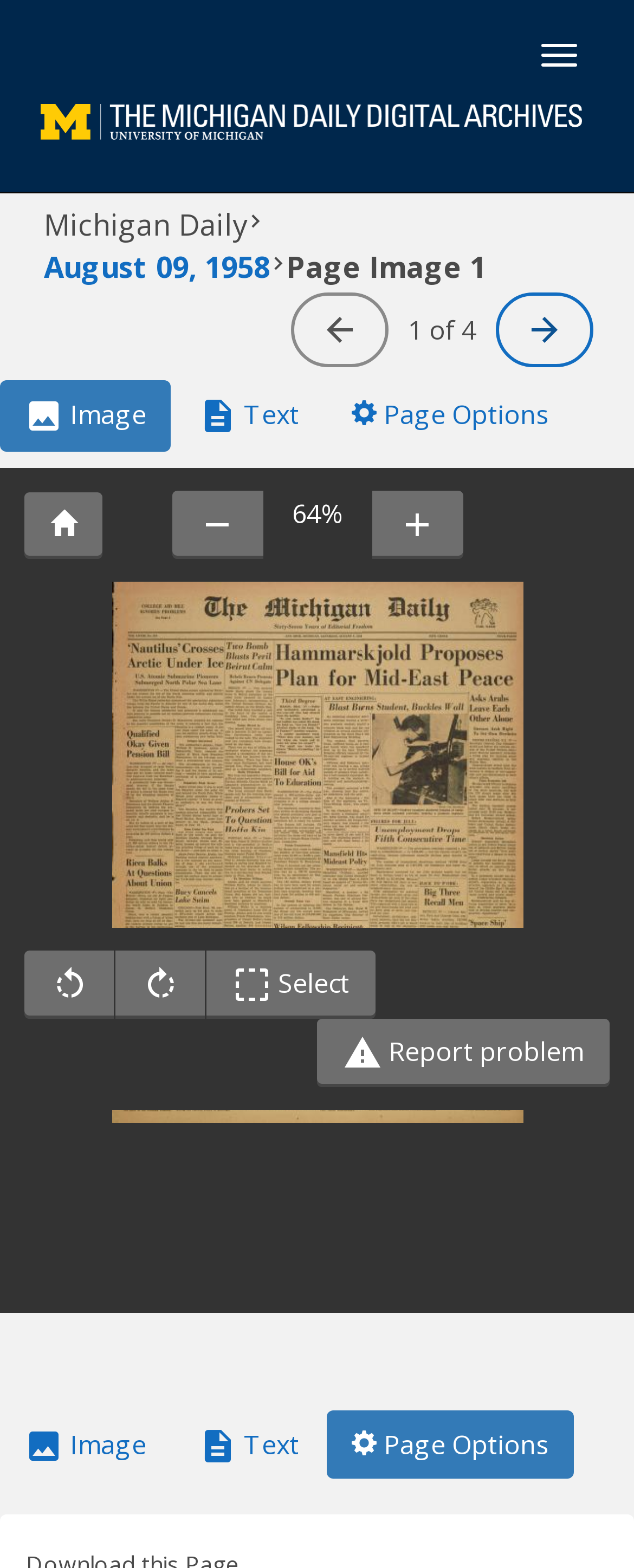What is the current zoom level of the image?
Using the image, provide a concise answer in one word or a short phrase.

64%